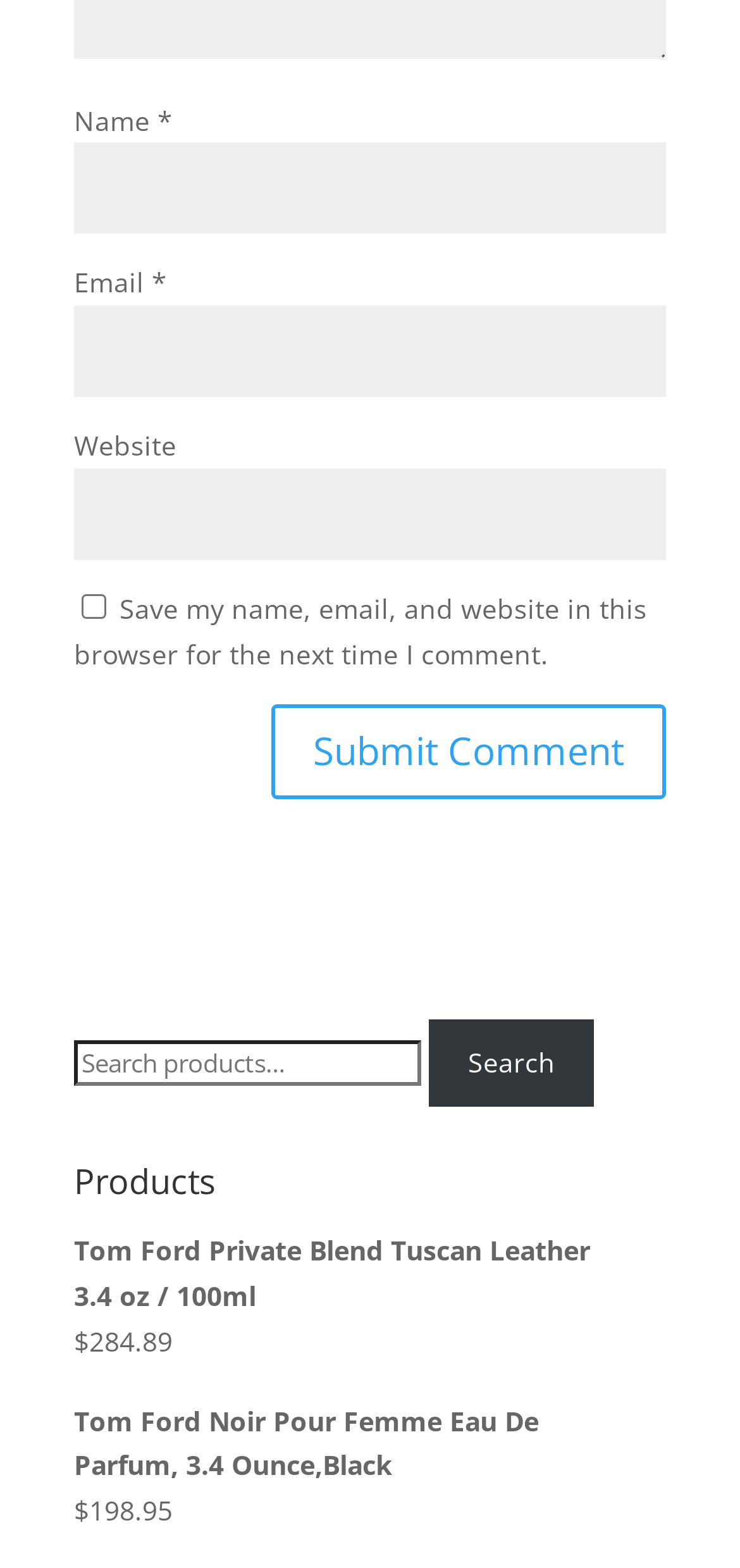Find the bounding box coordinates for the element that must be clicked to complete the instruction: "Search for something". The coordinates should be four float numbers between 0 and 1, indicated as [left, top, right, bottom].

[0.1, 0.663, 0.569, 0.692]